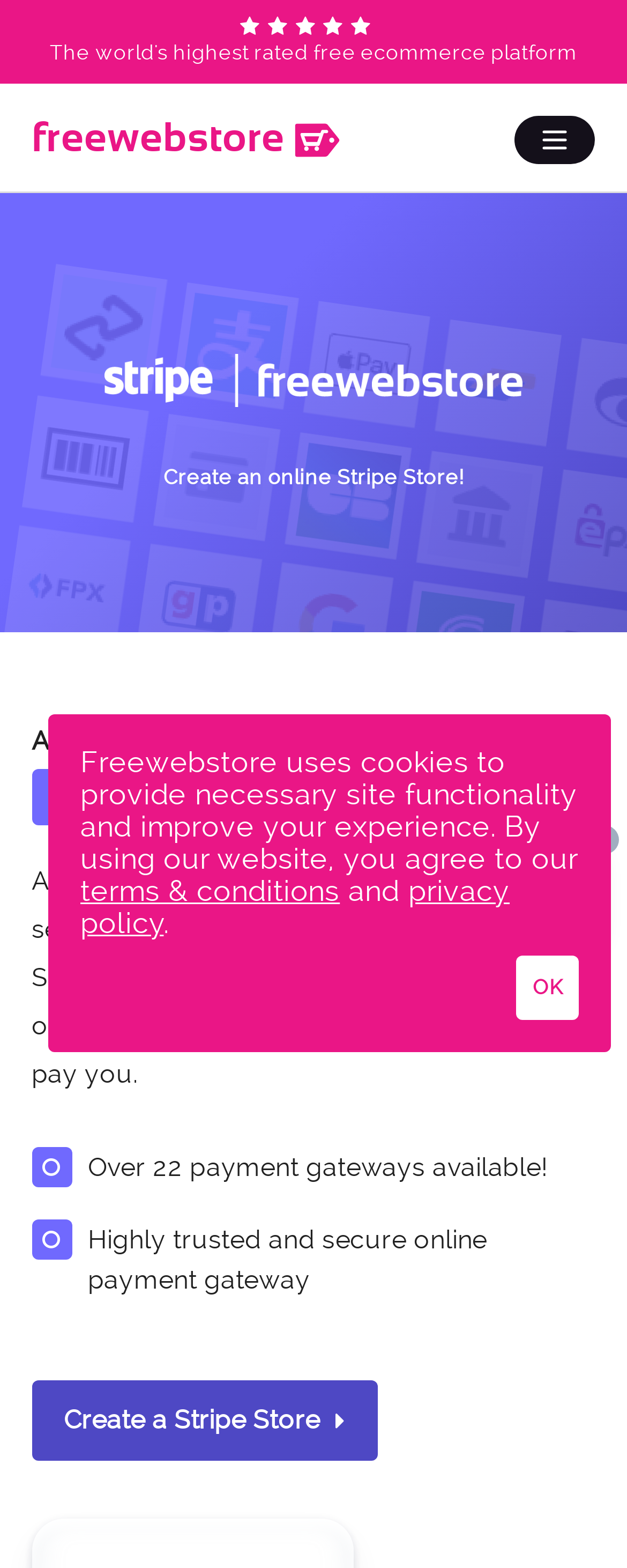What is the payment gateway integrated with Freewebstore?
From the details in the image, provide a complete and detailed answer to the question.

Based on the webpage, I can see the Stripe logo and the text 'Accept Payment Through' followed by the Stripe logo, indicating that Stripe is the payment gateway integrated with Freewebstore.